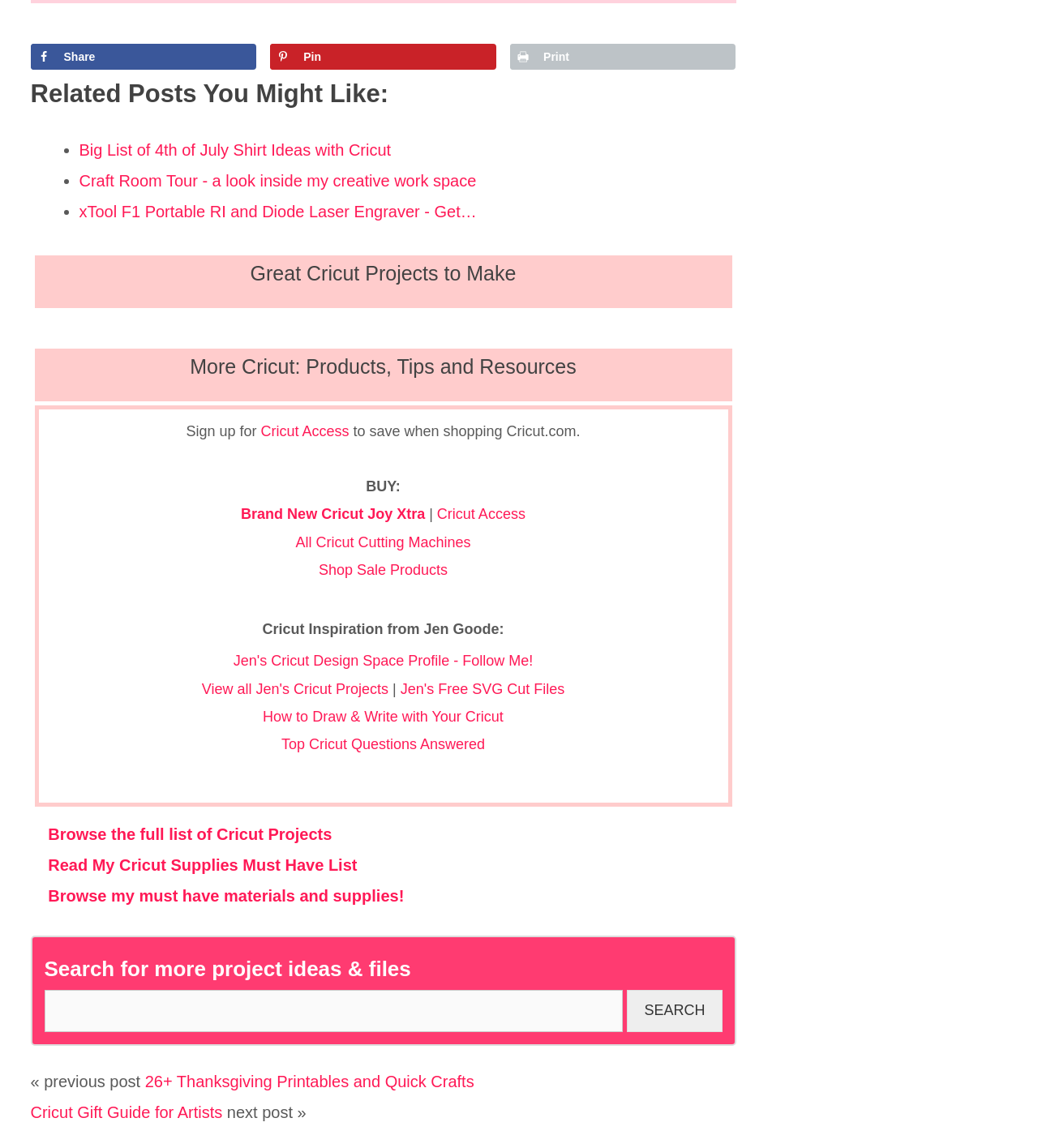What is the main topic of this webpage?
Refer to the image and provide a one-word or short phrase answer.

Cricut